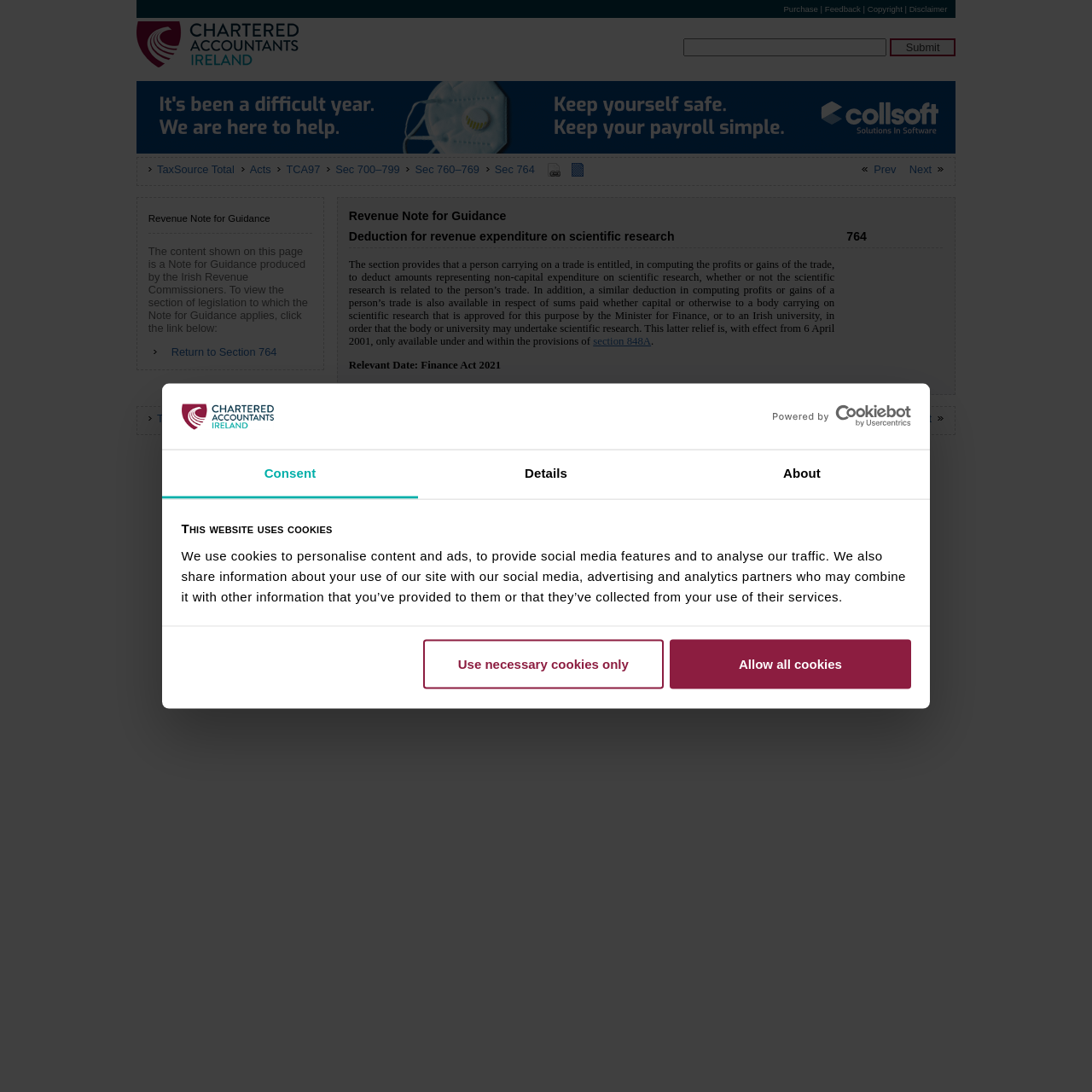What is the title of the current note for guidance?
Kindly answer the question with as much detail as you can.

The title of the current note for guidance is 'Revenue Note for Guidance', which is indicated by the heading element on the webpage. This title is also reflected in the image element that indicates the note is selected.